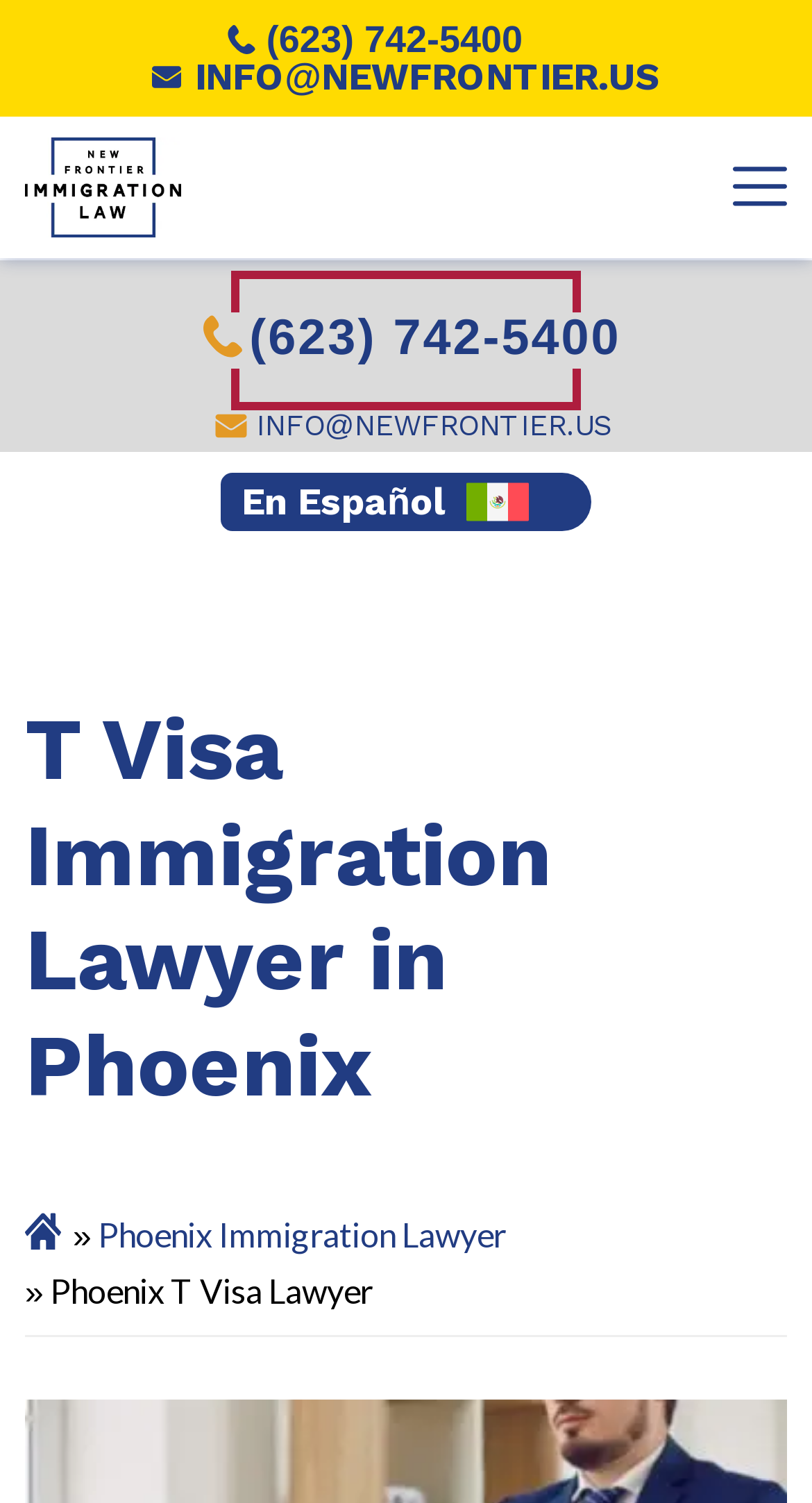Identify the bounding box for the UI element specified in this description: "parent_node: ABOUT aria-label="menu" name="menu"". The coordinates must be four float numbers between 0 and 1, formatted as [left, top, right, bottom].

[0.903, 0.106, 0.969, 0.143]